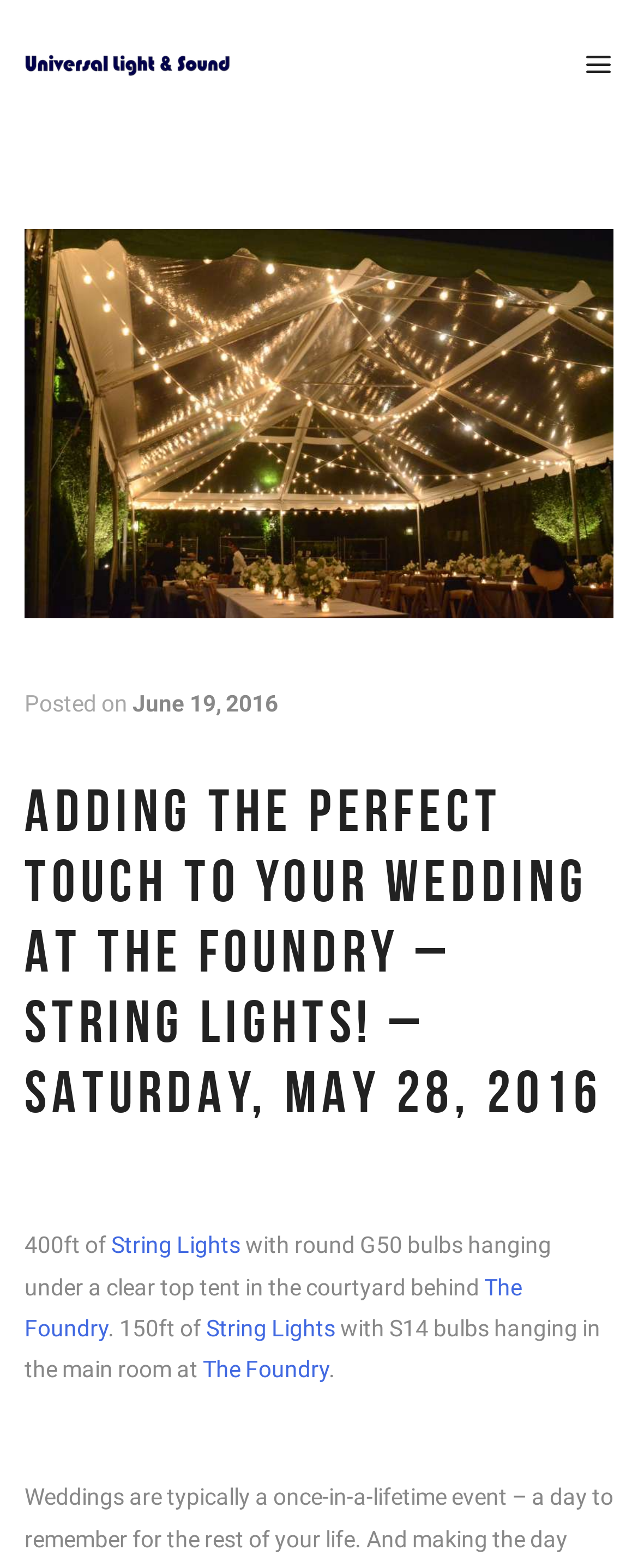Where are the string lights hanging?
Please ensure your answer is as detailed and informative as possible.

According to the webpage, the string lights are hanging in the courtyard behind The Foundry, and also in the main room at The Foundry.